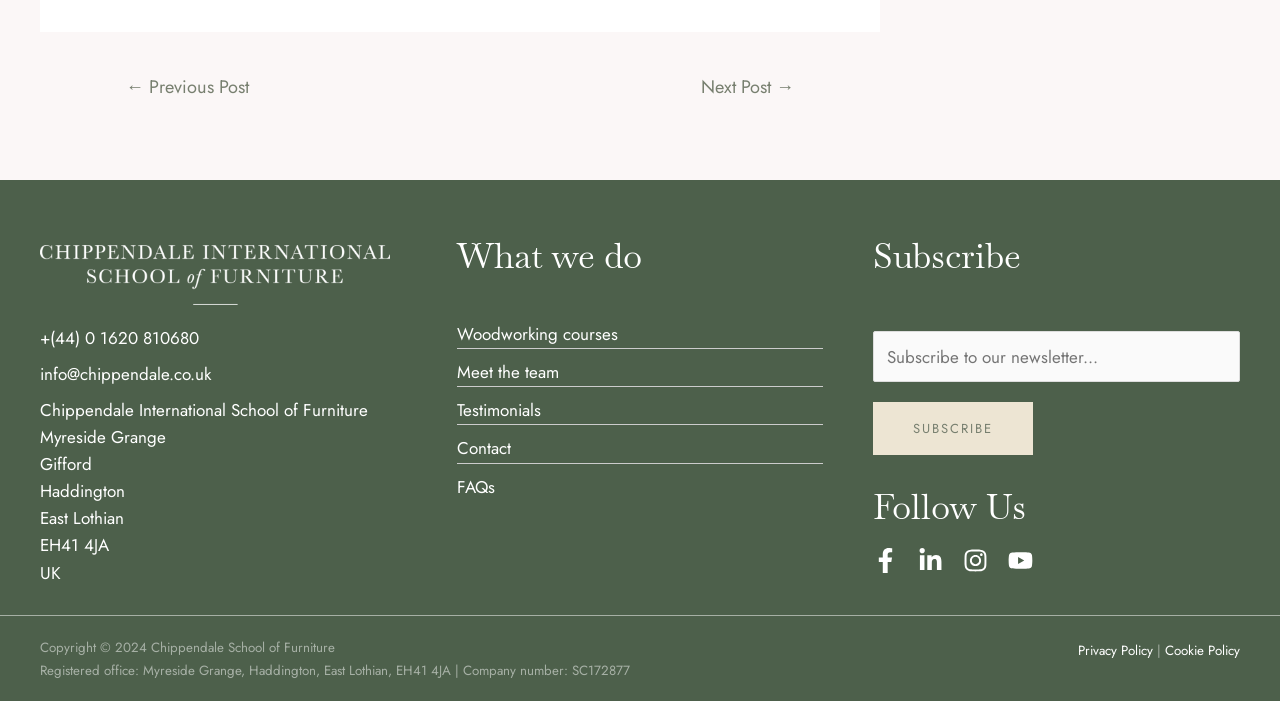Extract the bounding box coordinates for the UI element described as: "Cookie Policy".

[0.91, 0.915, 0.969, 0.942]